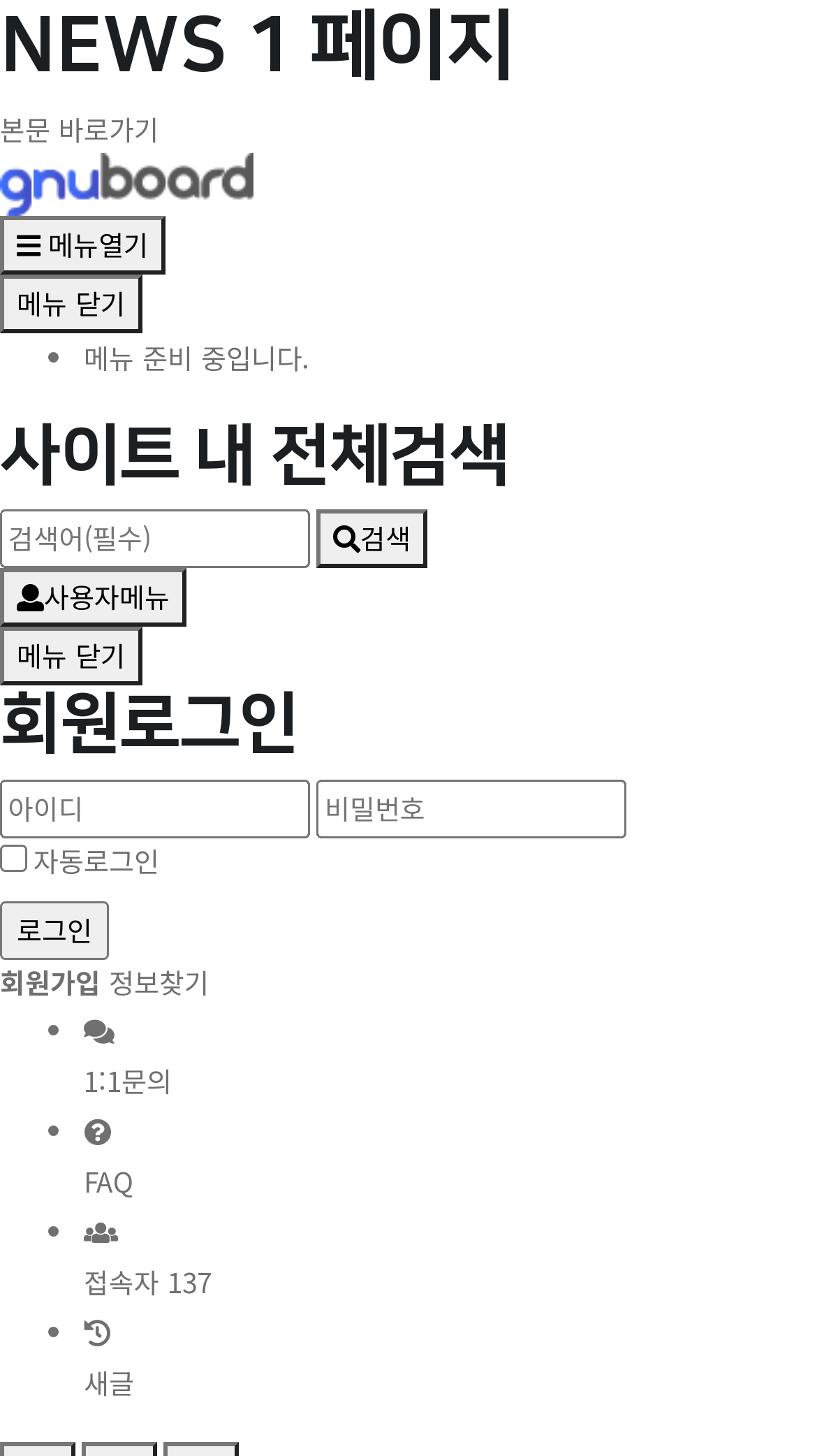Locate the bounding box coordinates of the UI element described by: "aria-label="Email address" name="contact[email]" placeholder="Email address"". Provide the coordinates as four float numbers between 0 and 1, formatted as [left, top, right, bottom].

None